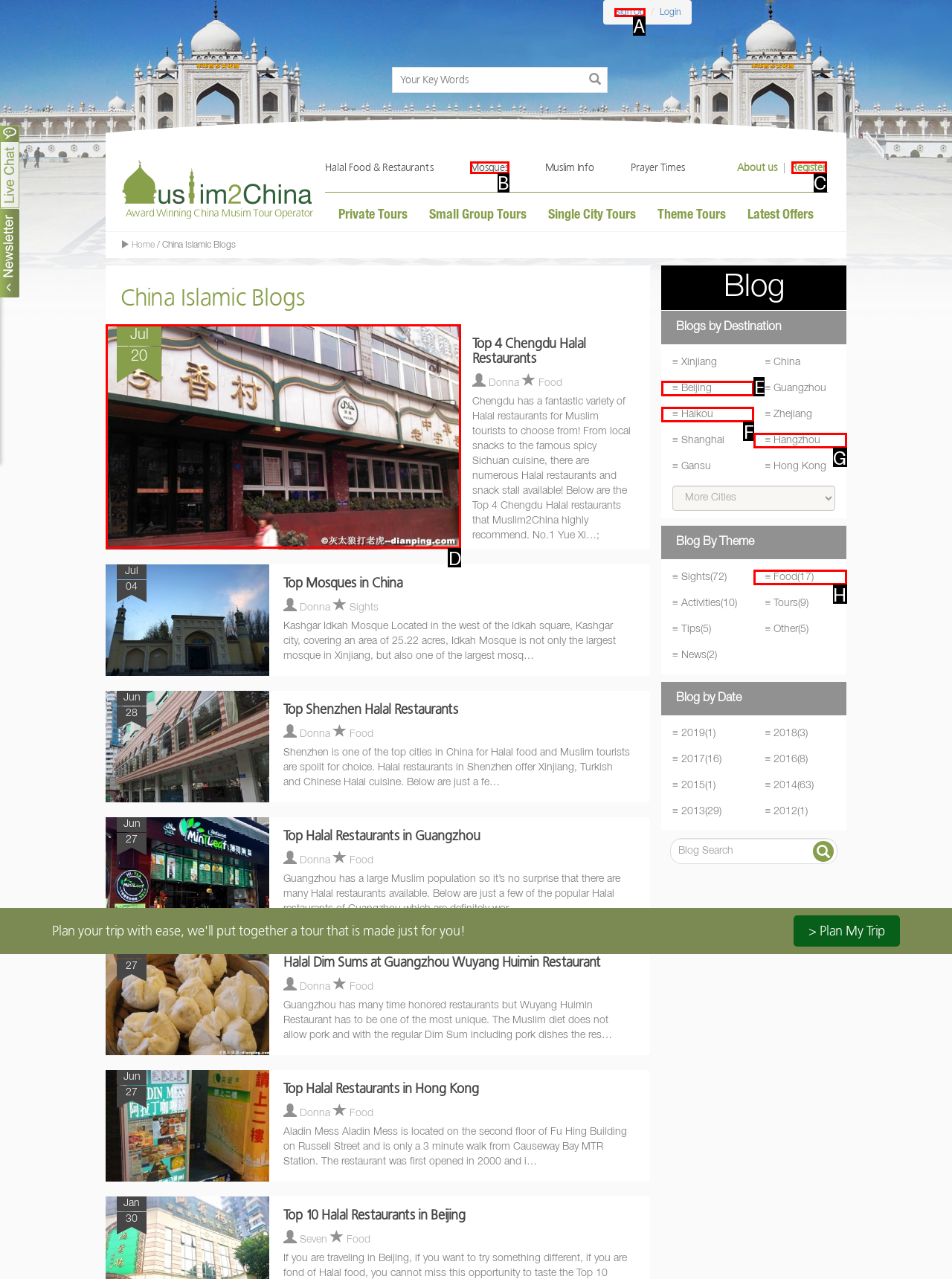Identify the correct HTML element to click to accomplish this task: View top halal restaurants in Chengdu
Respond with the letter corresponding to the correct choice.

D